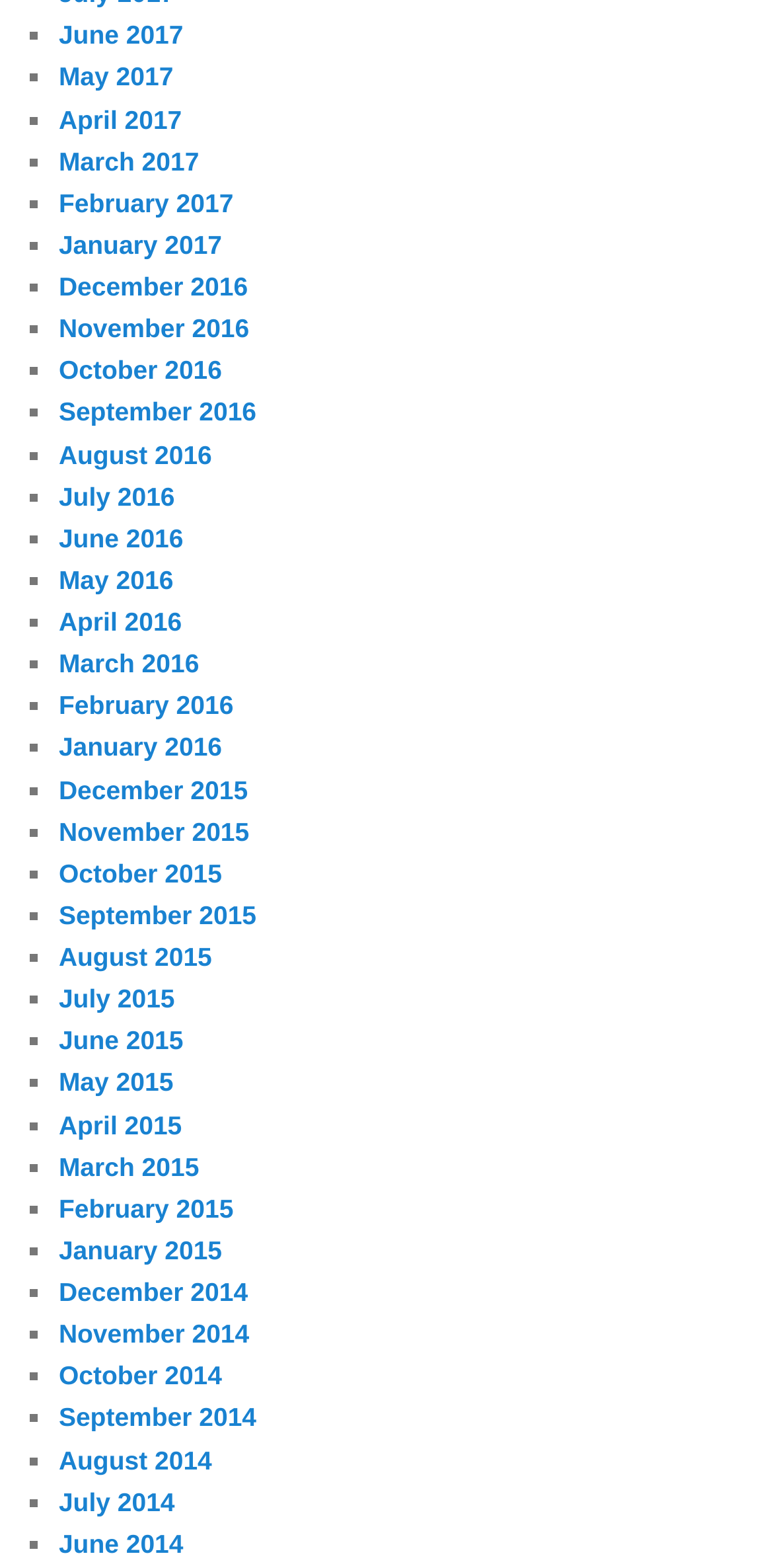Please locate the bounding box coordinates of the element's region that needs to be clicked to follow the instruction: "Go to January 2015". The bounding box coordinates should be provided as four float numbers between 0 and 1, i.e., [left, top, right, bottom].

[0.076, 0.788, 0.287, 0.807]